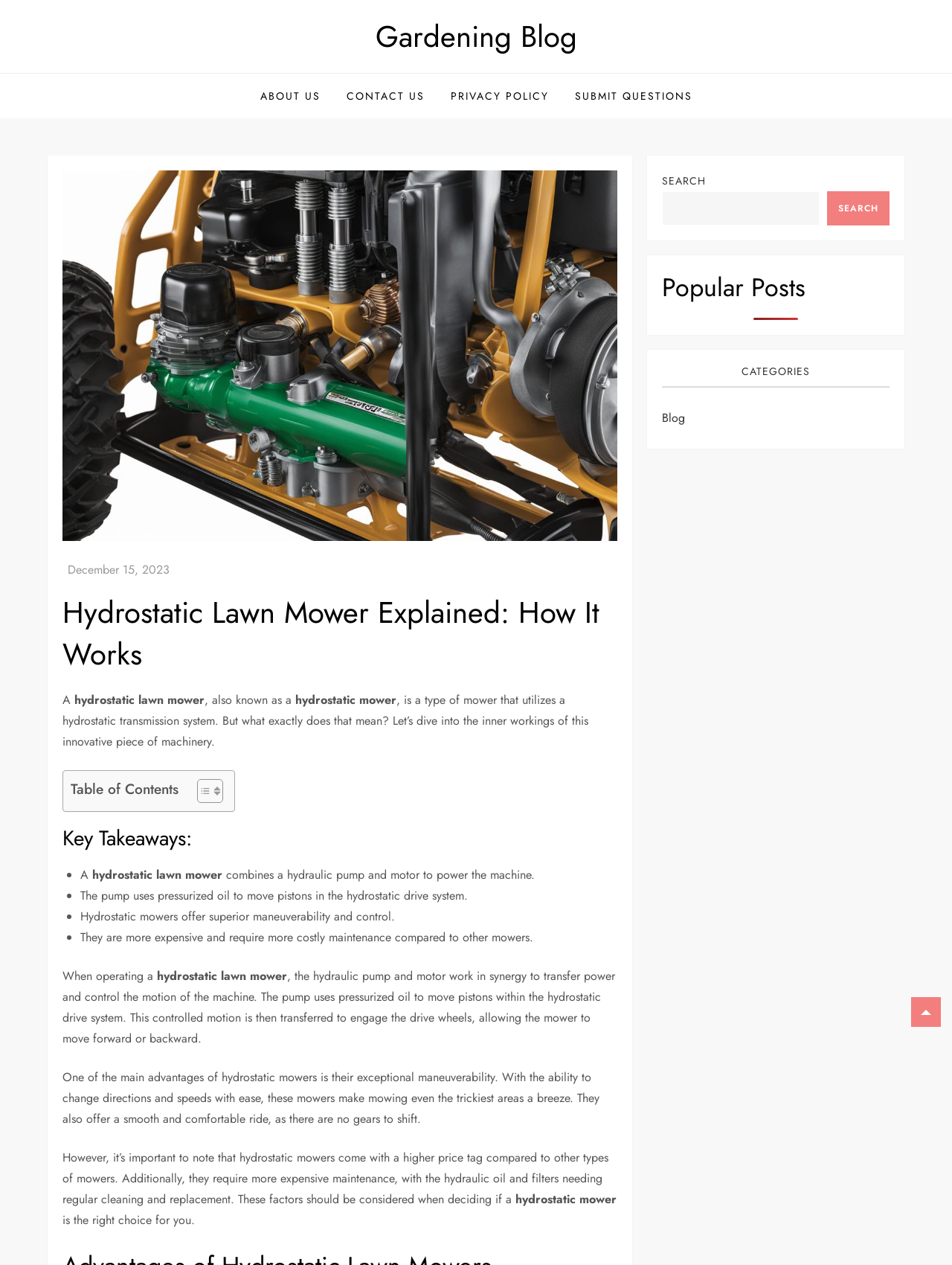Analyze the image and provide a detailed answer to the question: What is a hydrostatic lawn mower?

According to the webpage, a hydrostatic lawn mower is a type of mower that utilizes a hydrostatic transmission system, which combines a hydraulic pump and motor to power the machine.